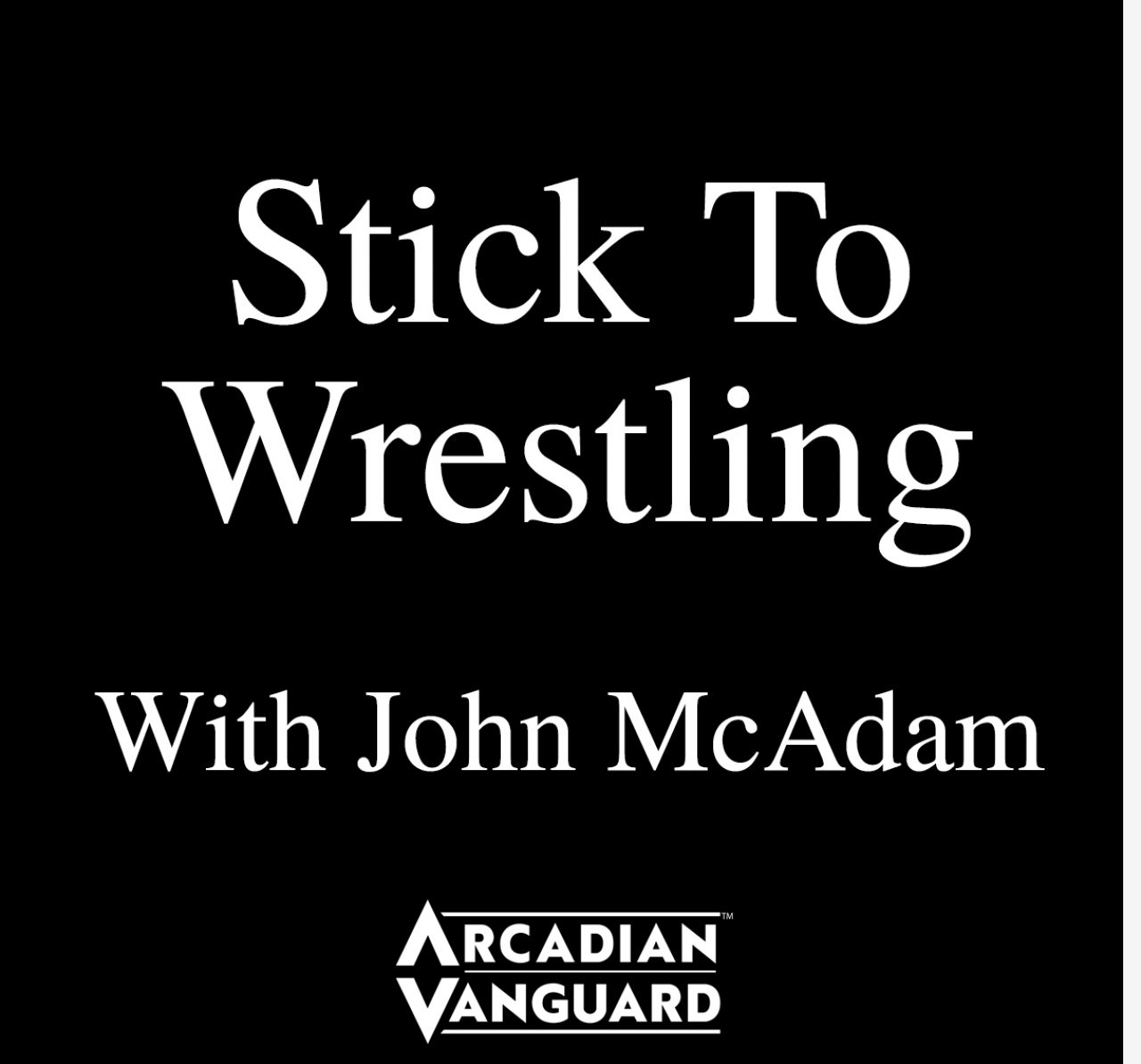Please locate and retrieve the main header text of the webpage.

Stick To Wrestling with John McAdam